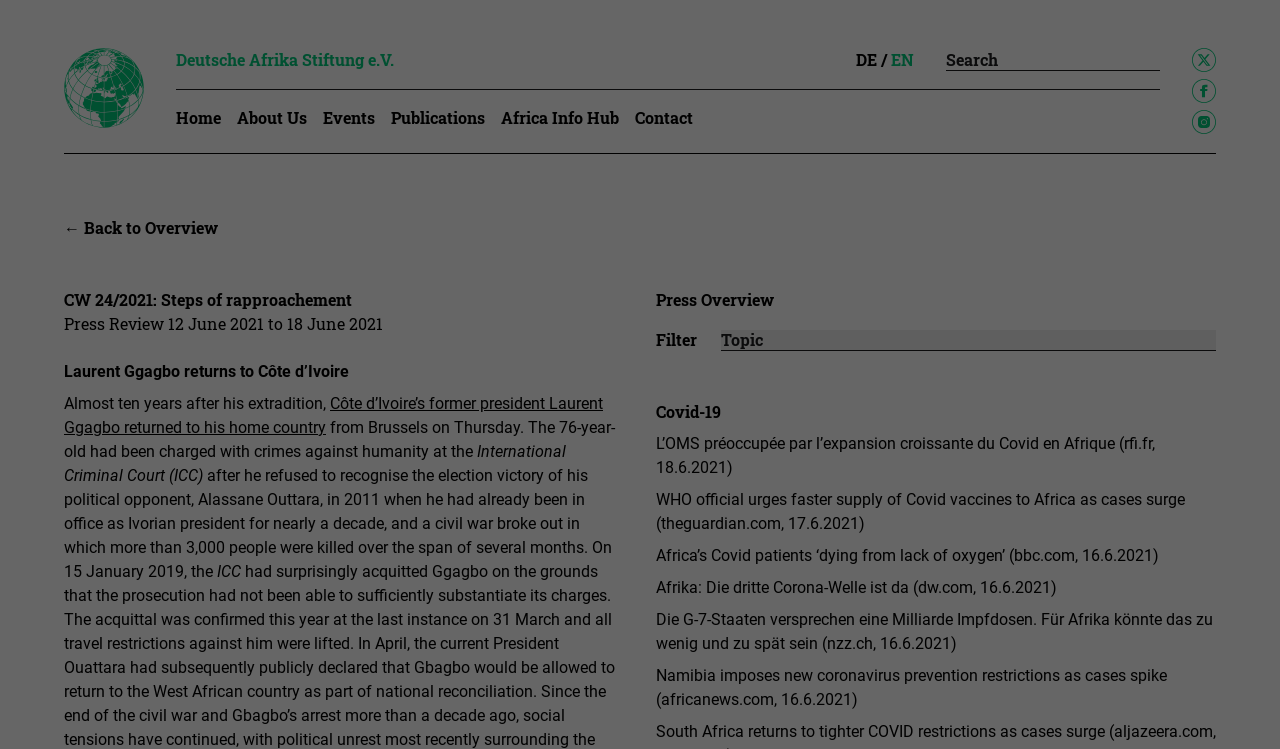Provide the bounding box coordinates for the UI element that is described by this text: "name="q" placeholder="Search"". The coordinates should be in the form of four float numbers between 0 and 1: [left, top, right, bottom].

[0.739, 0.067, 0.906, 0.095]